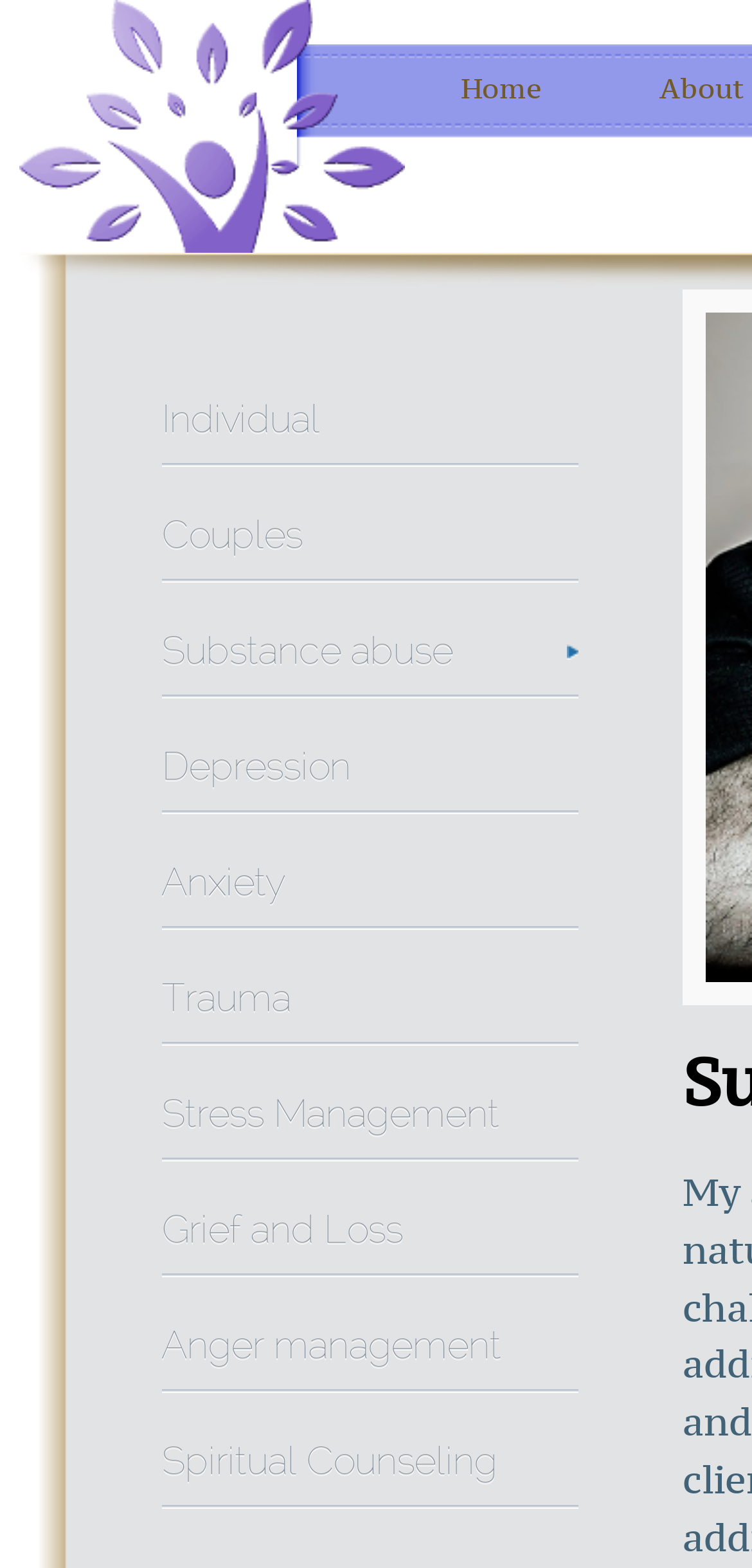Specify the bounding box coordinates of the area that needs to be clicked to achieve the following instruction: "Click the logo".

[0.026, 0.0, 0.538, 0.231]